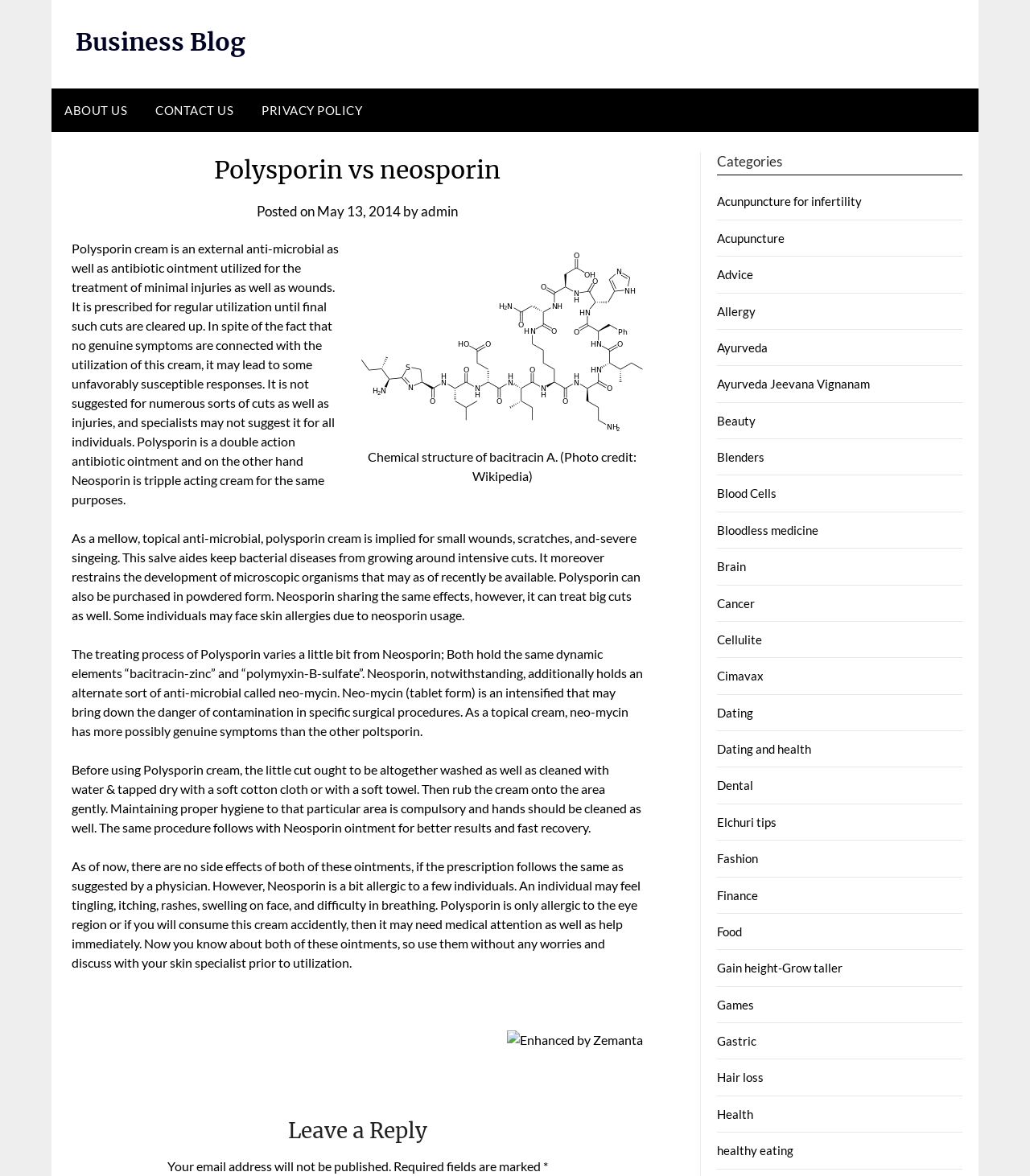Please determine the bounding box coordinates of the element to click on in order to accomplish the following task: "Click on the 'CONTACT US' link". Ensure the coordinates are four float numbers ranging from 0 to 1, i.e., [left, top, right, bottom].

[0.138, 0.075, 0.239, 0.112]